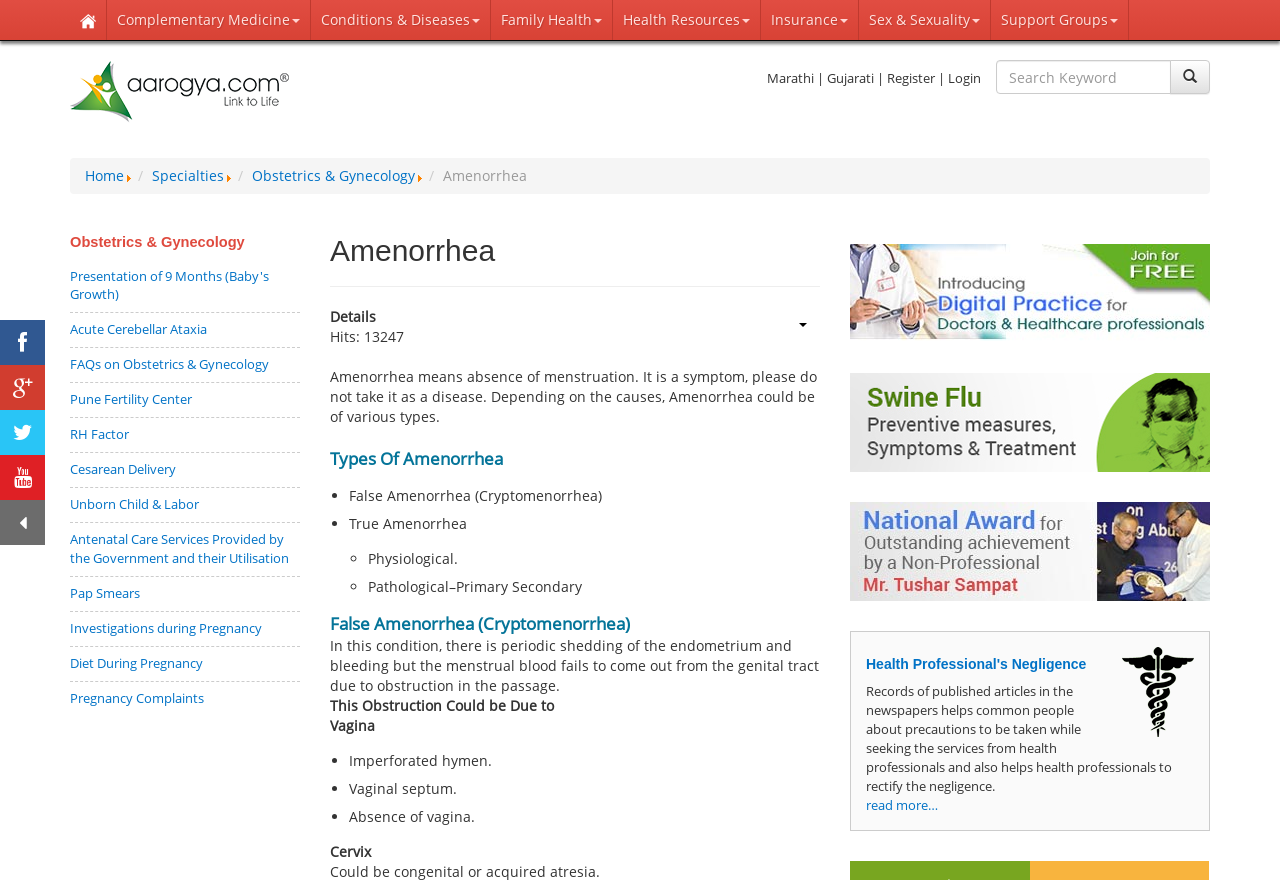Please identify the bounding box coordinates of the element I need to click to follow this instruction: "Click on the 'Login' link".

[0.741, 0.078, 0.767, 0.099]